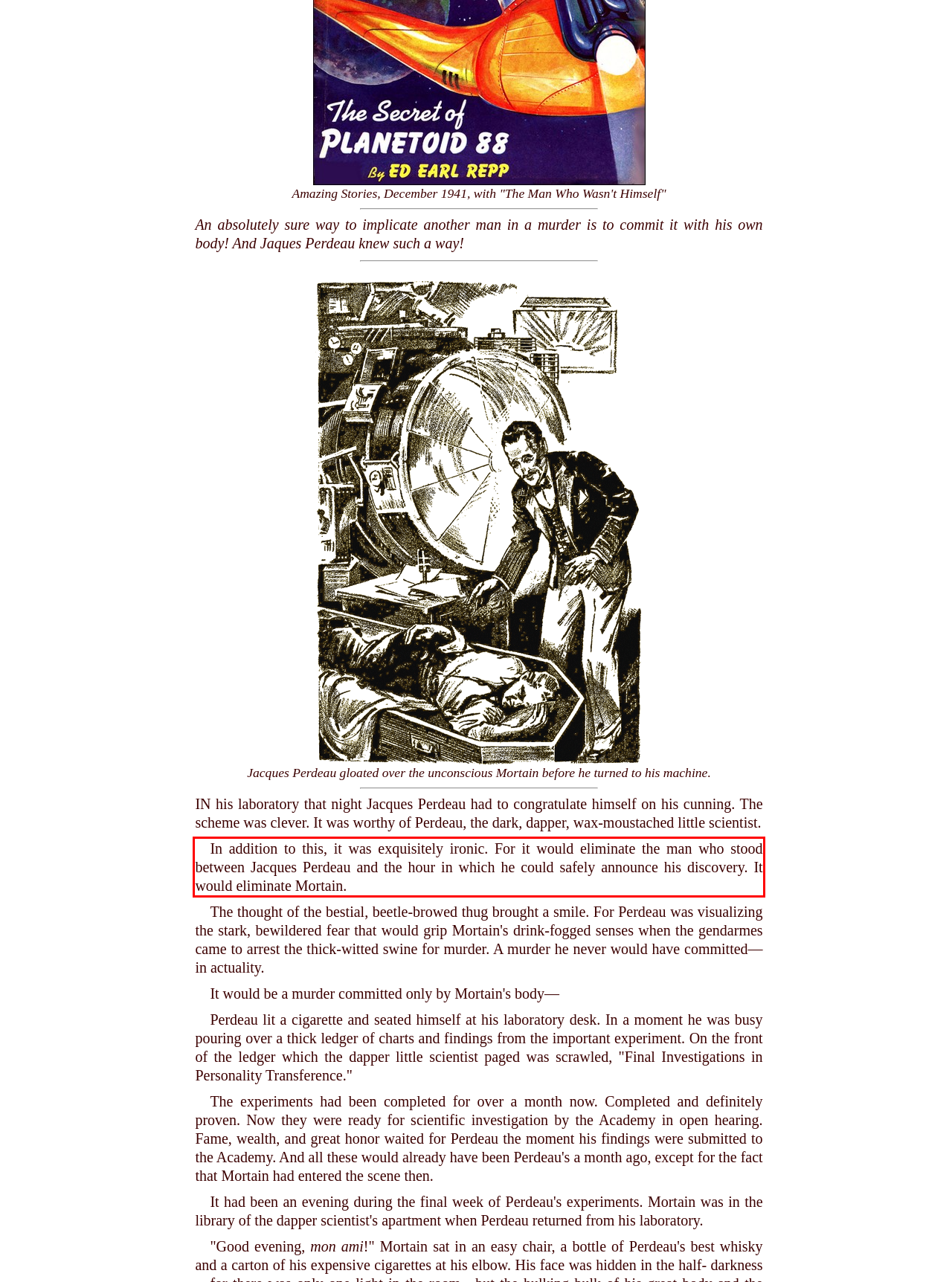In the screenshot of the webpage, find the red bounding box and perform OCR to obtain the text content restricted within this red bounding box.

In addition to this, it was exquisitely ironic. For it would eliminate the man who stood between Jacques Perdeau and the hour in which he could safely announce his discovery. It would eliminate Mortain.